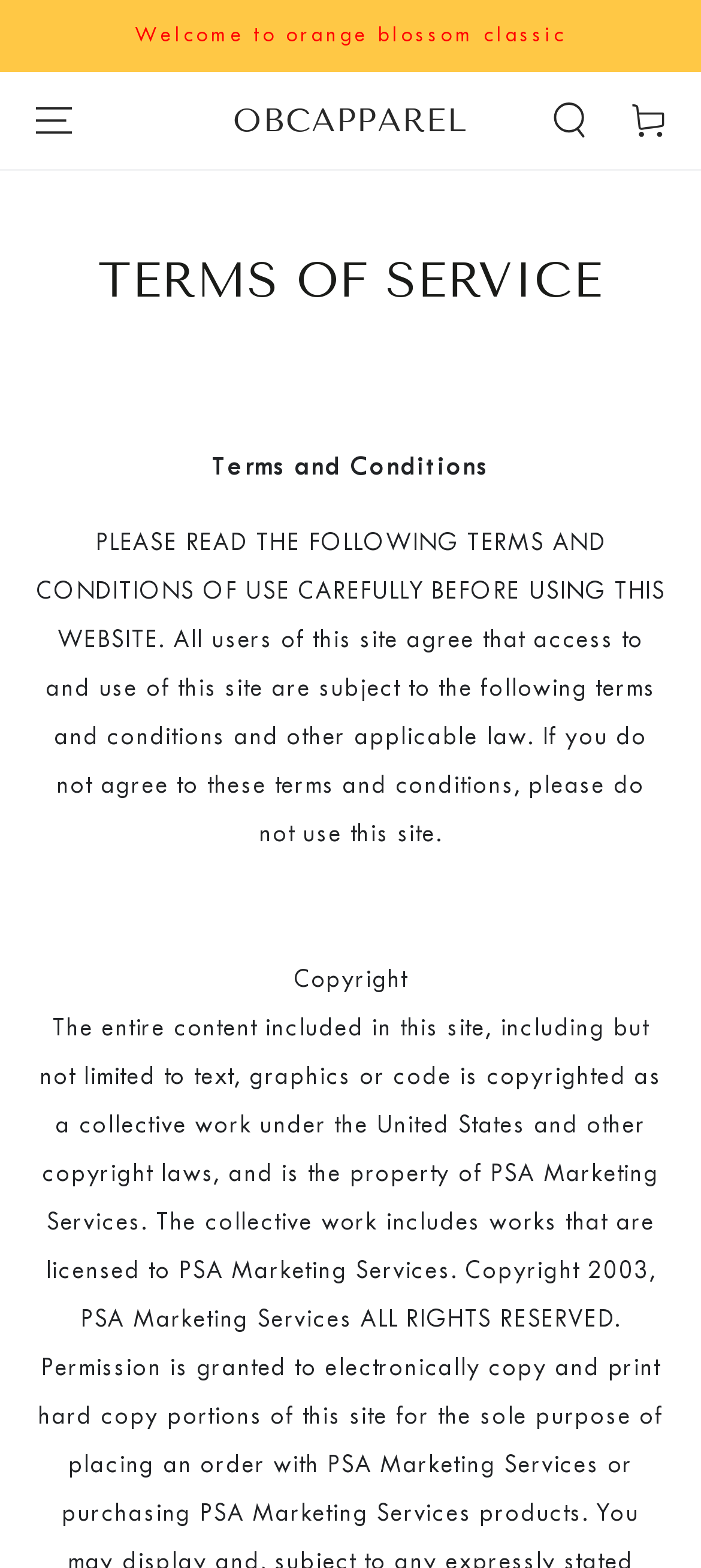Provide an in-depth caption for the elements present on the webpage.

The webpage is titled "Terms of Service – OBCApparel" and features a prominent image at the top, taking up most of the width. Below the image, there is a welcome message "Welcome to orange blossom classic" in a relatively large font size. 

To the left of the welcome message, there is a menu icon represented by a disclosure triangle, which is not expanded by default. On the right side, there are three elements aligned horizontally: a link to "OBCAPPAREL", a search button labeled "Search our site", and a cart icon represented by another disclosure triangle, also not expanded by default.

The main content of the webpage is headed by a large heading "TERMS OF SERVICE" in the middle of the page. Below the heading, there is a block of text that outlines the terms and conditions of using the website, including a copyright notice at the bottom.

On the right side of the page, there is a call-to-action section. It starts with a bold text "FIRST TIMER?" followed by an invitation to sign up and get 10% off the first order. Below this, there is a text box to enter an email address, a "SUBSCRIBE" button, and a brief description of the benefits of subscribing to the newsletter.

At the bottom right corner of the page, there is a "Close" button.